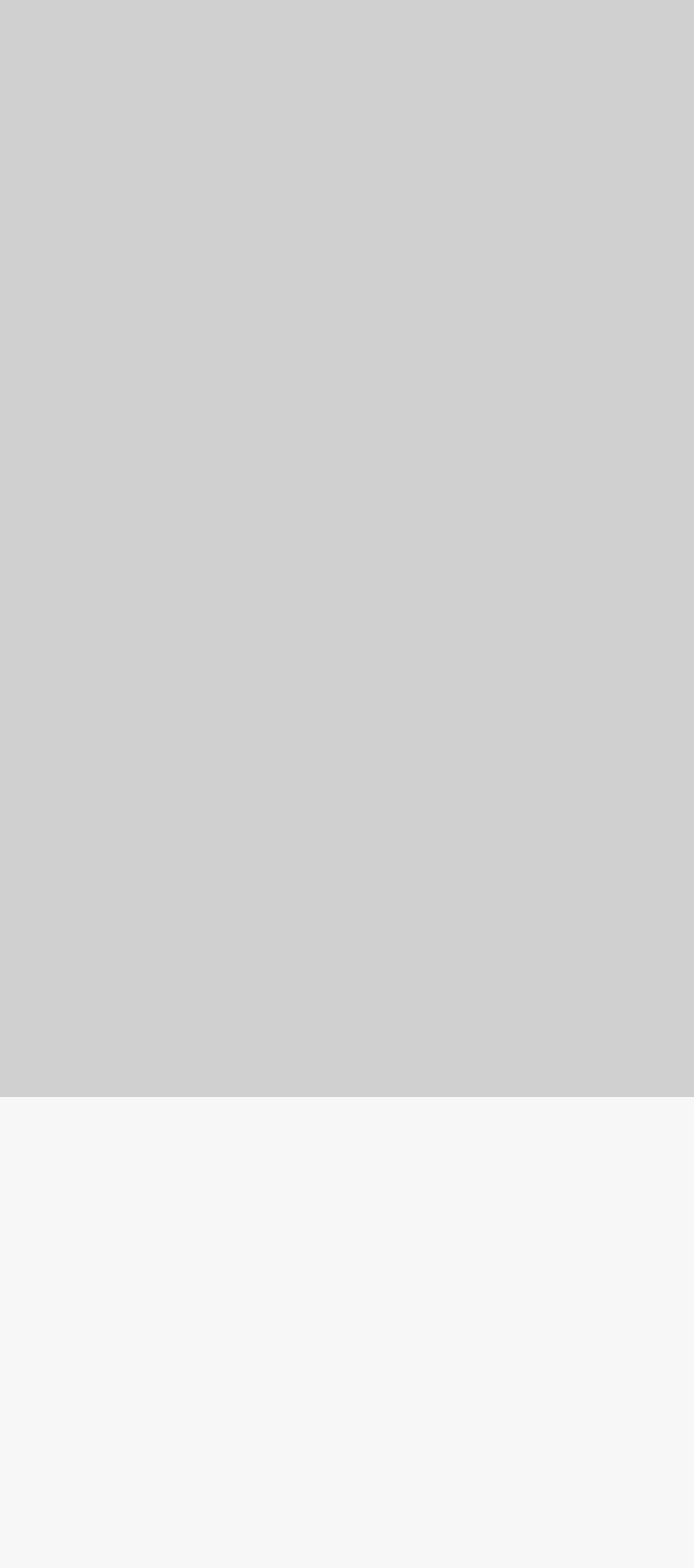What is the email address for inquiries?
Use the information from the screenshot to give a comprehensive response to the question.

The email address for inquiries can be found in the heading element that describes the company. It is also repeated in the contact information section at the bottom of the webpage.